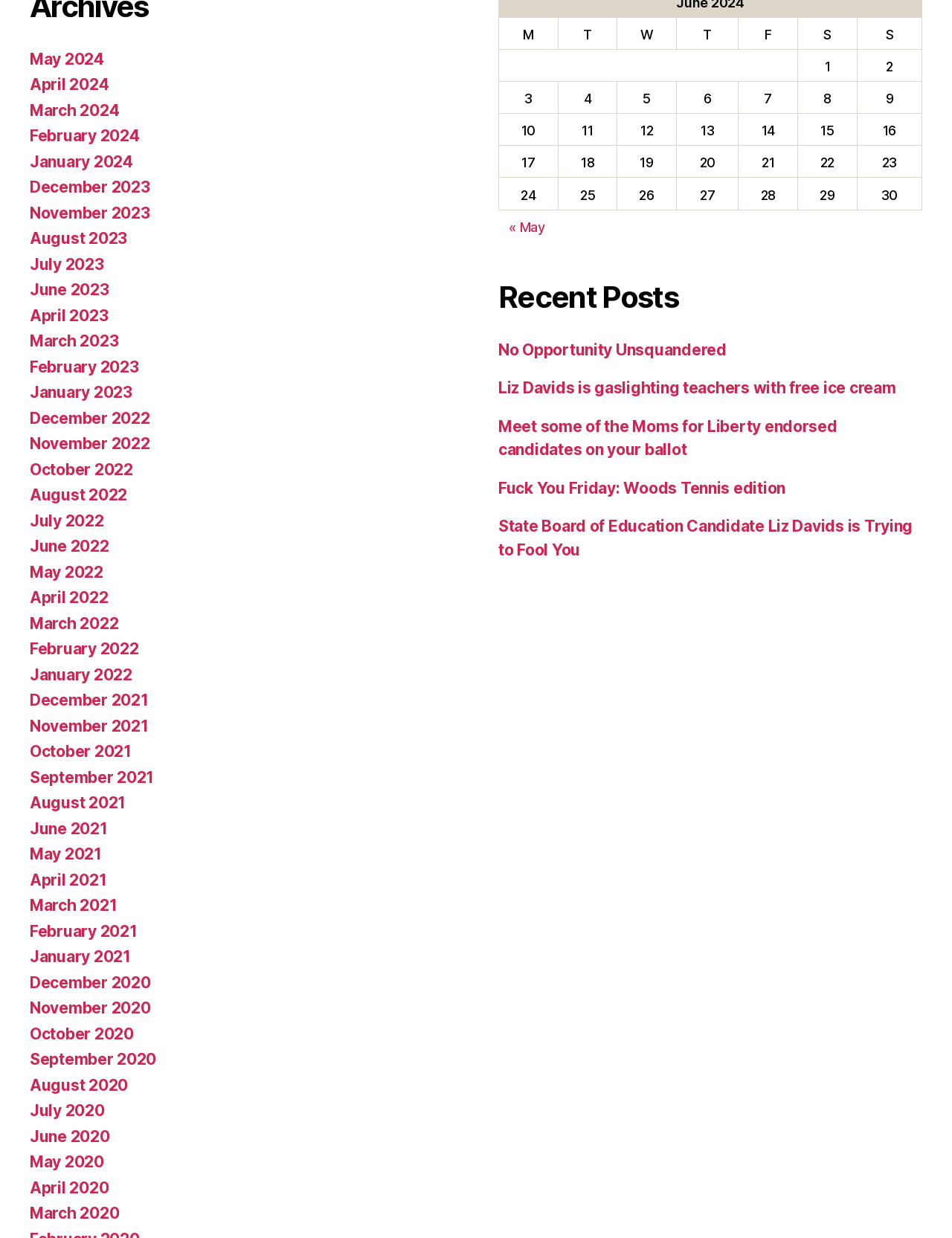Determine the bounding box coordinates for the element that should be clicked to follow this instruction: "Select Monday". The coordinates should be given as four float numbers between 0 and 1, in the format [left, top, right, bottom].

[0.524, 0.014, 0.586, 0.04]